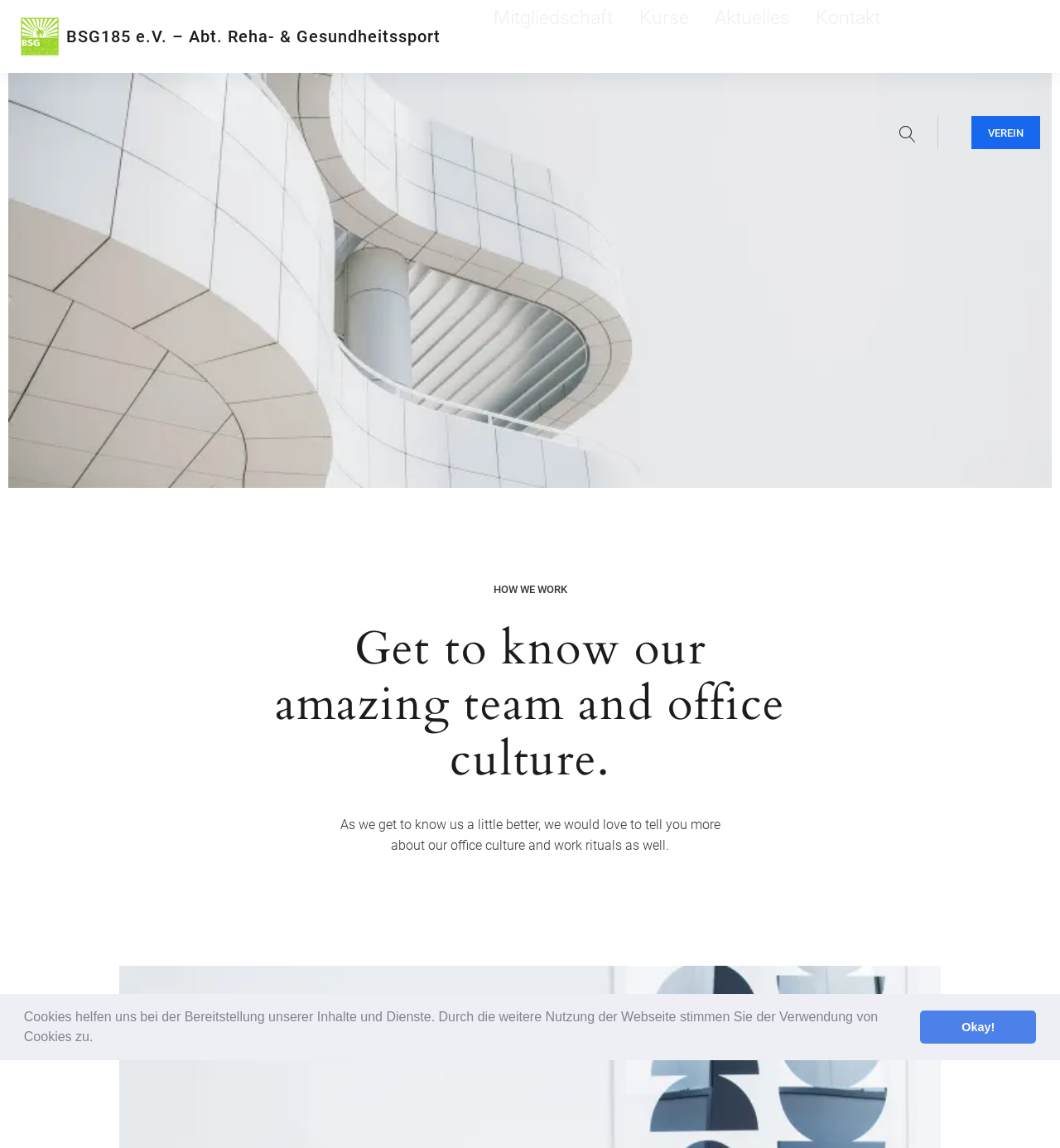How many buttons are there in the cookie consent dialog?
Utilize the image to construct a detailed and well-explained answer.

The cookie consent dialog has two buttons, 'learn more about cookies' and 'dismiss cookie message', which are used to either learn more about cookies or dismiss the cookie consent message.